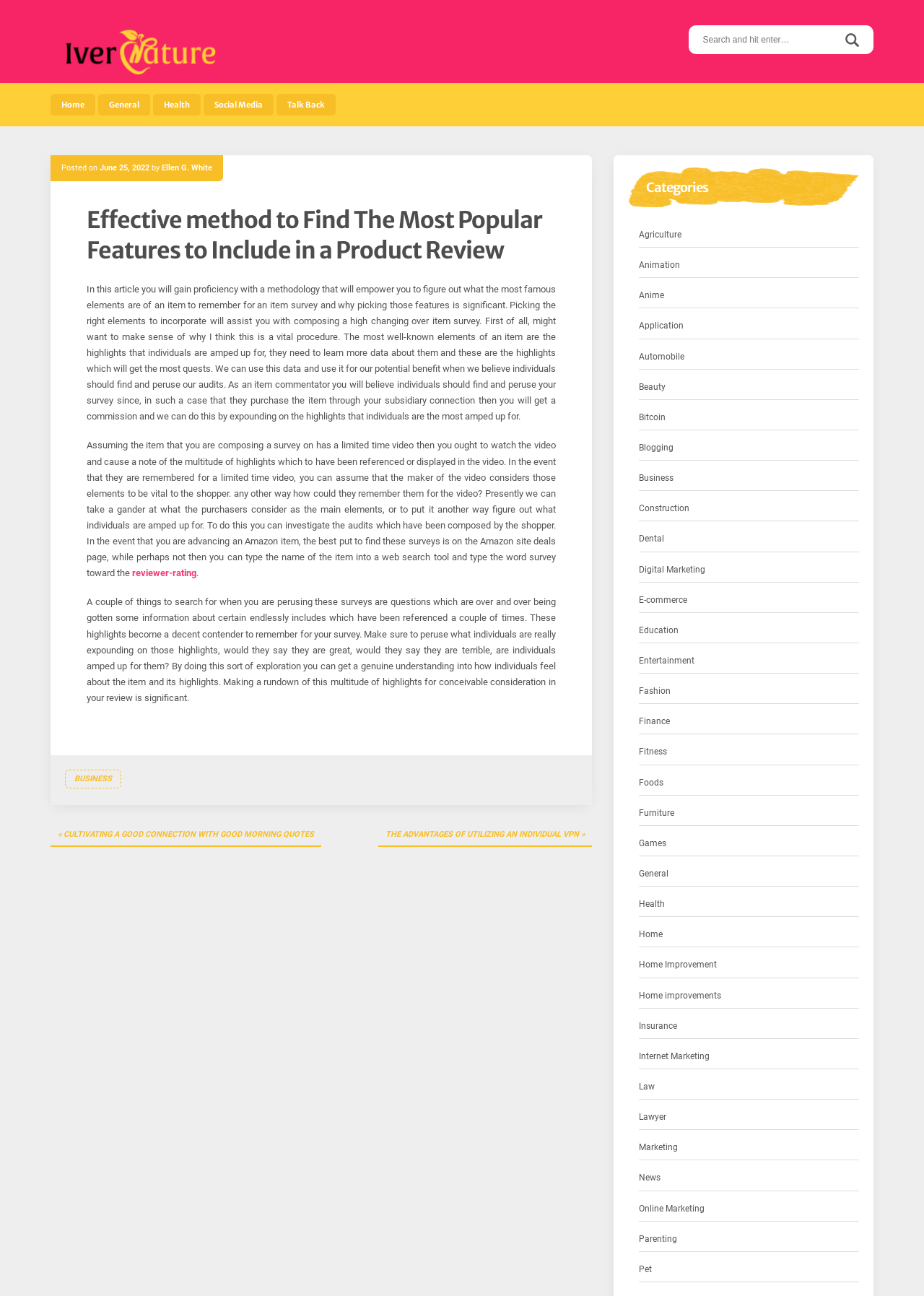Based on the image, provide a detailed and complete answer to the question: 
Where can you find reviews for an Amazon product?

The article suggests that when promoting an Amazon product, the best place to find reviews is on the Amazon site's sales page. This is where customers typically leave their reviews and ratings, providing valuable insights for product reviewers.